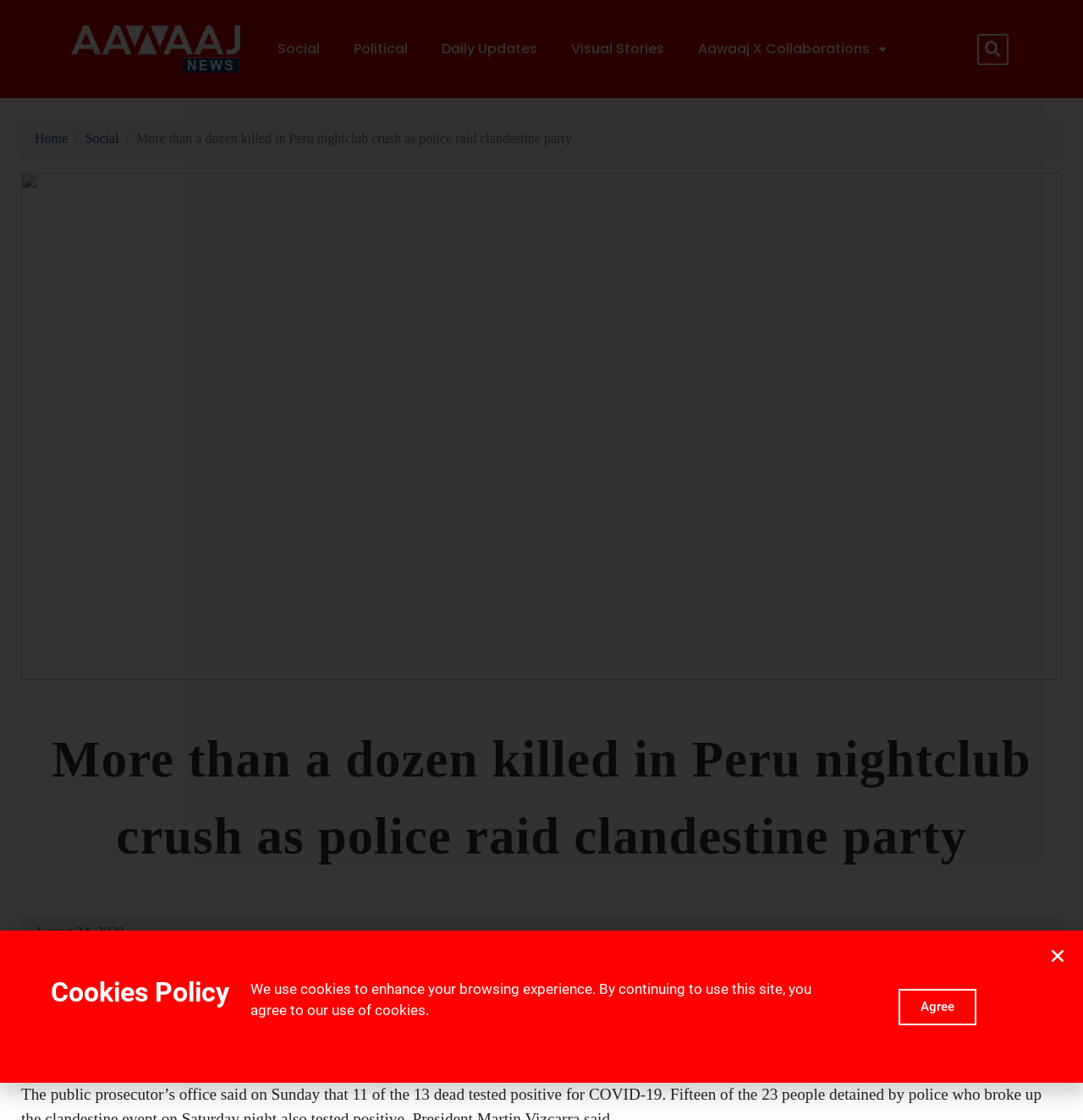Identify and provide the bounding box coordinates of the UI element described: "Aawaaj X Collaborations". The coordinates should be formatted as [left, top, right, bottom], with each number being a float between 0 and 1.

[0.629, 0.026, 0.834, 0.061]